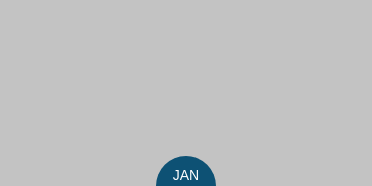Give a thorough explanation of the elements present in the image.

The image features a minimalist design with a gray background, showcasing a circular section at the center that displays the month "JAN" in a striking blue font. This imagery likely symbolizes the announcement of a new event or news piece, specifically pertaining to January, which is detailed in the related content about pharmaceutical advancements. The simplistic style emphasizes clarity and focus on the important date.